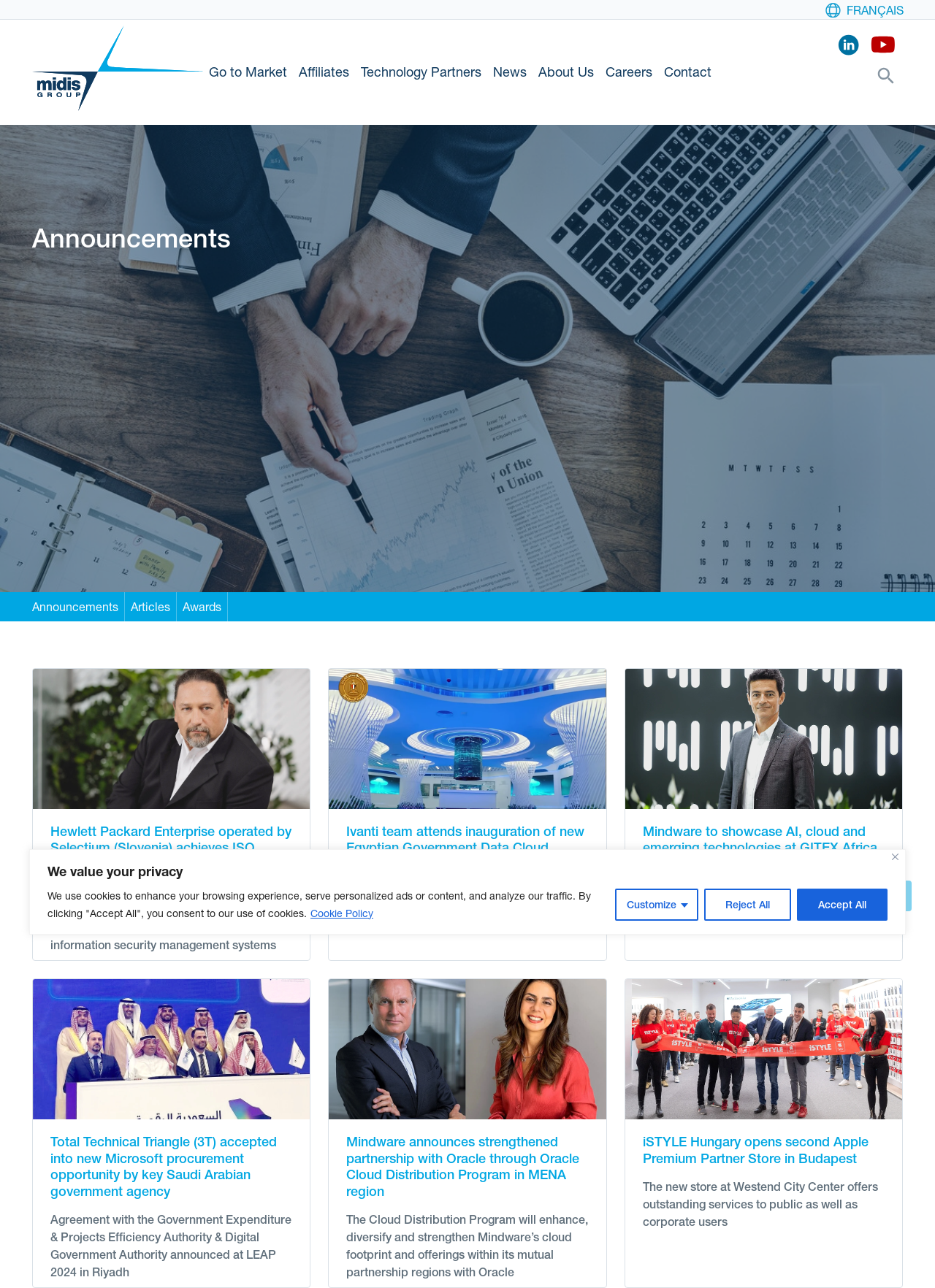Determine the bounding box coordinates for the UI element with the following description: "Customize". The coordinates should be four float numbers between 0 and 1, represented as [left, top, right, bottom].

[0.658, 0.69, 0.747, 0.715]